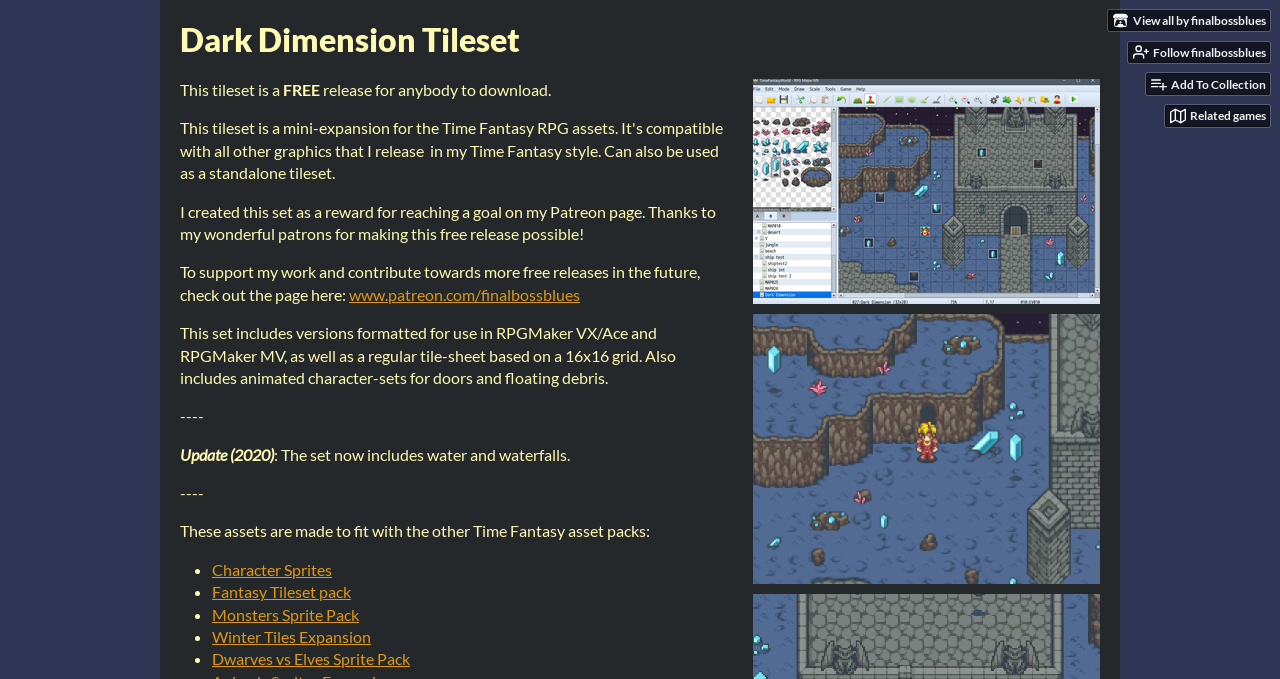Please find the bounding box coordinates (top-left x, top-left y, bottom-right x, bottom-right y) in the screenshot for the UI element described as follows: View all by finalbossbluesCreator

[0.866, 0.015, 0.992, 0.046]